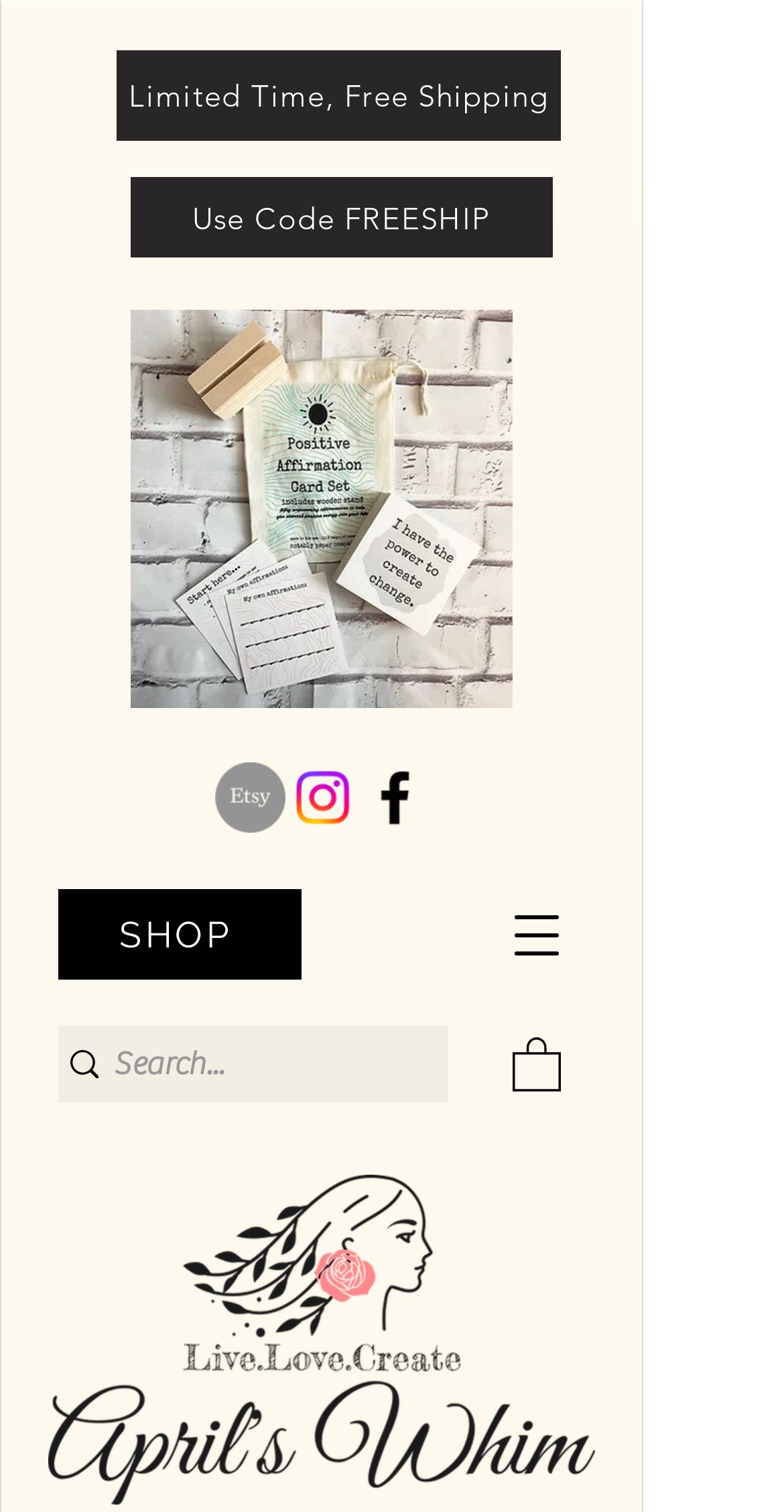Please determine the bounding box coordinates of the element's region to click in order to carry out the following instruction: "View DYH 2022". The coordinates should be four float numbers between 0 and 1, i.e., [left, top, right, bottom].

None